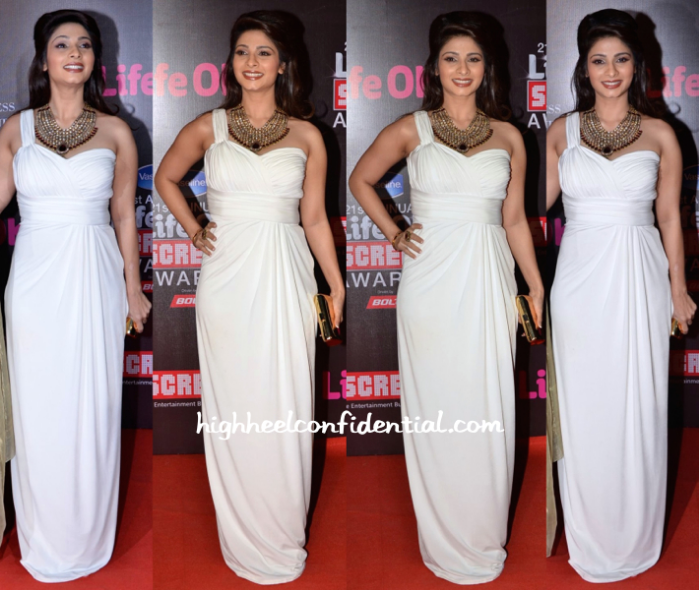Please reply to the following question using a single word or phrase: 
Who is credited with the photo?

Viral Bhayani